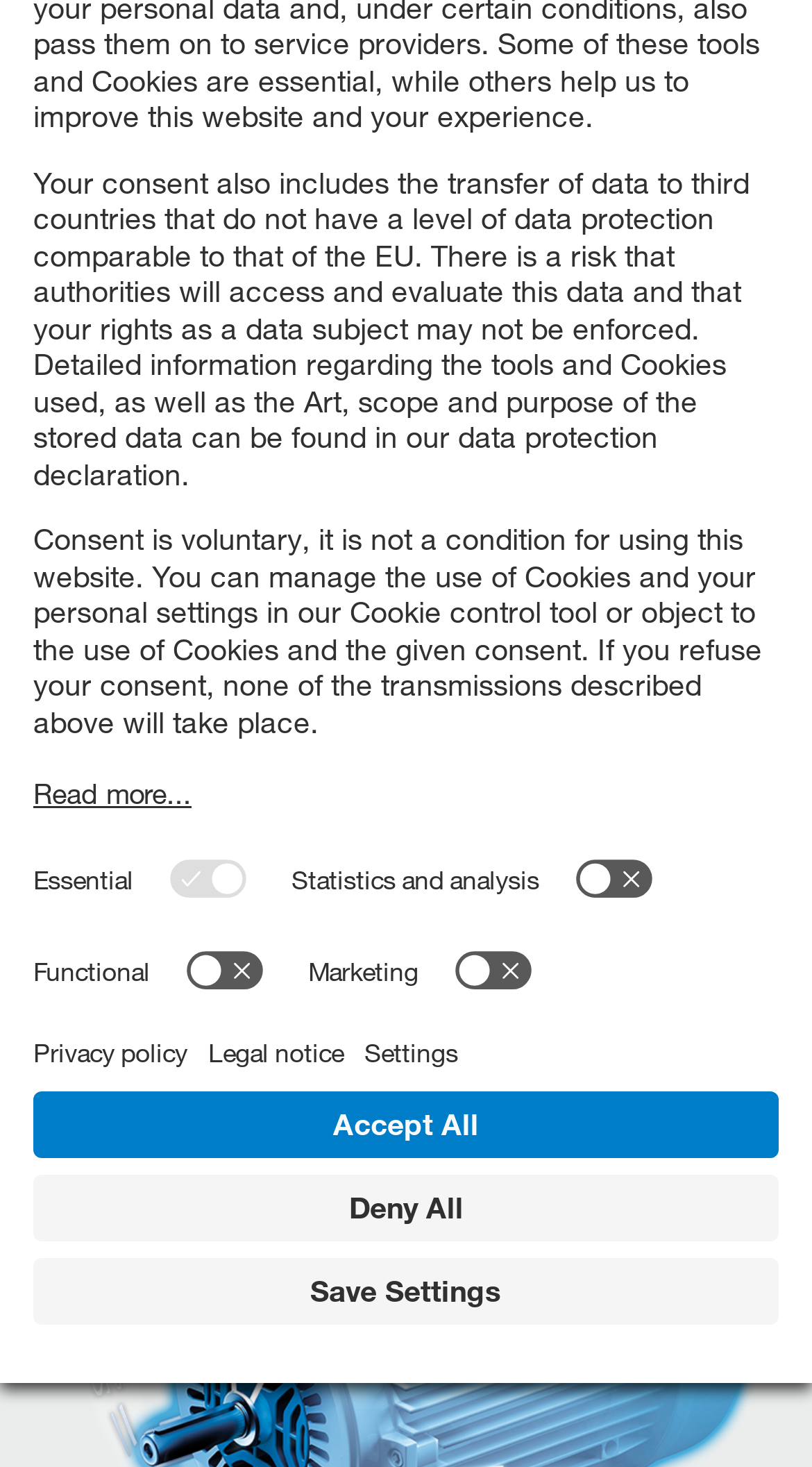Please identify the bounding box coordinates of the clickable region that I should interact with to perform the following instruction: "Learn more about Drives Technology". The coordinates should be expressed as four float numbers between 0 and 1, i.e., [left, top, right, bottom].

[0.038, 0.207, 0.29, 0.23]